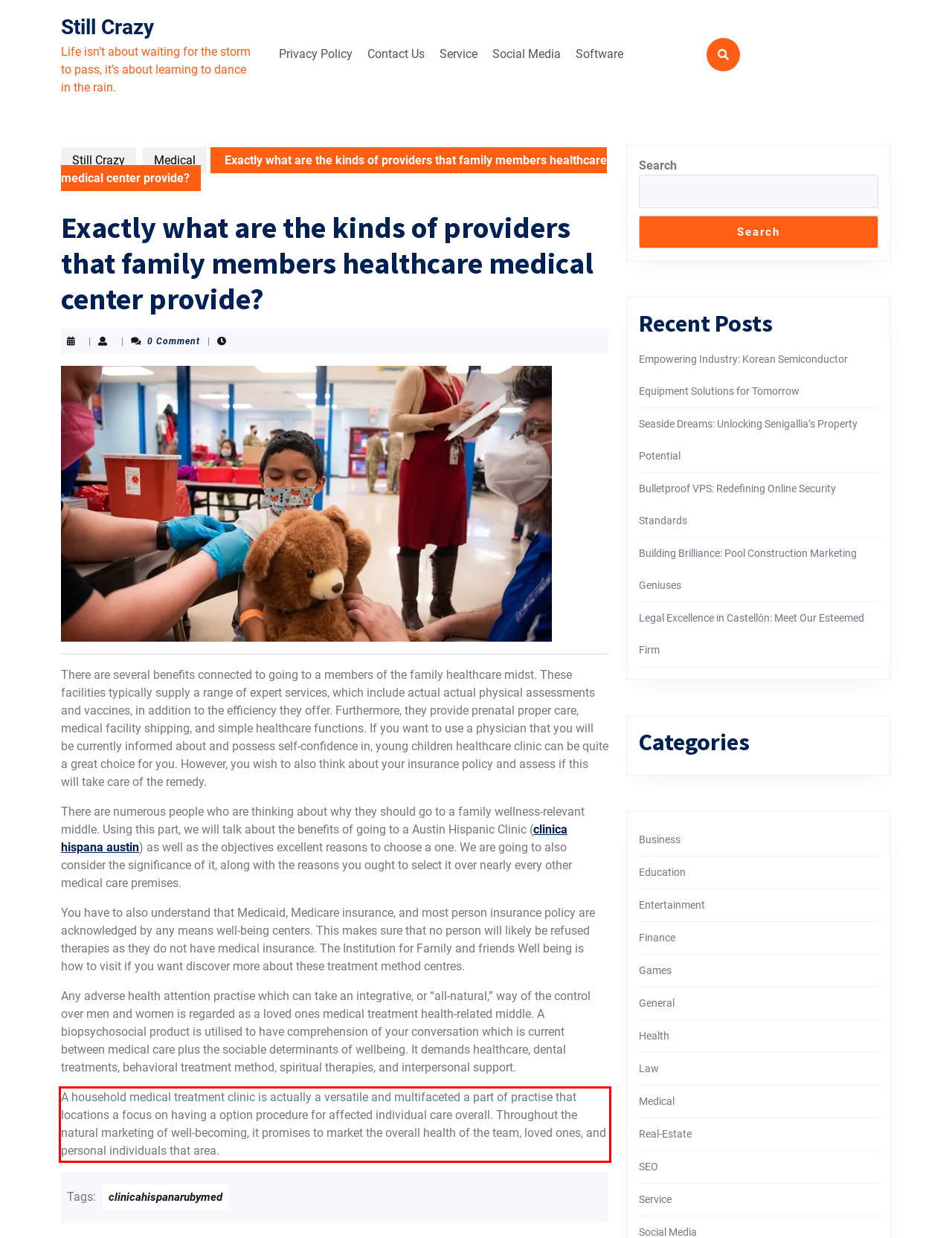The screenshot you have been given contains a UI element surrounded by a red rectangle. Use OCR to read and extract the text inside this red rectangle.

A household medical treatment clinic is actually a versatile and multifaceted a part of practise that locations a focus on having a option procedure for affected individual care overall. Throughout the natural marketing of well-becoming, it promises to market the overall health of the team, loved ones, and personal individuals that area.